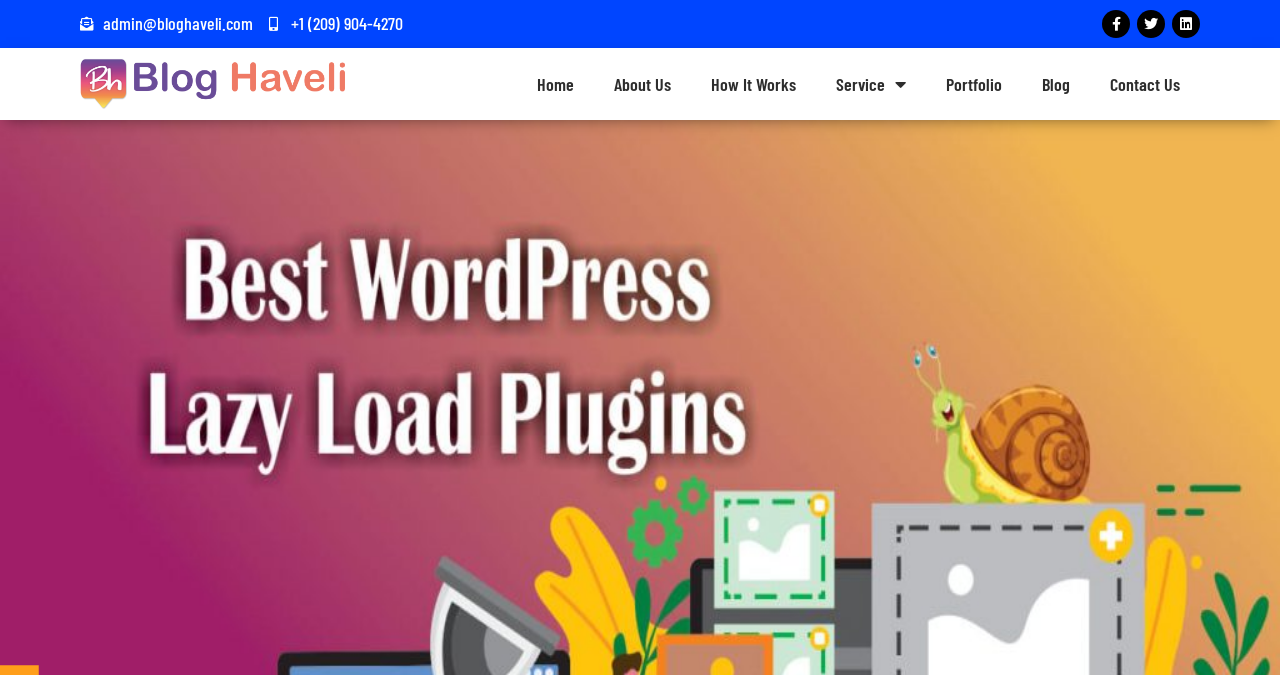Observe the image and answer the following question in detail: How many navigation links are there?

I counted the number of links in the navigation menu, which includes 'Home', 'About Us', 'How It Works', 'Service', 'Portfolio', 'Blog', and 'Contact Us'. There are 8 links in total.